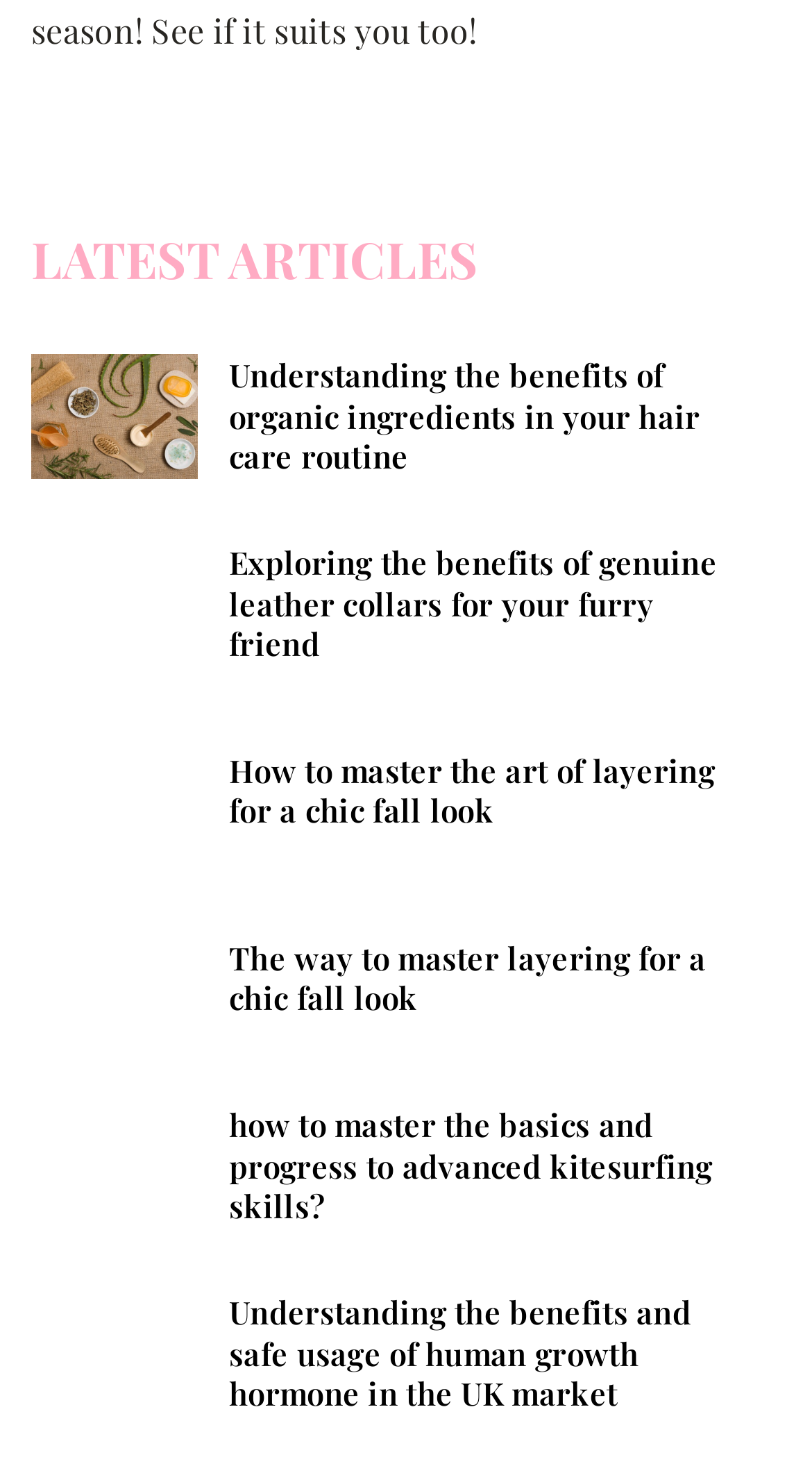Can you give a comprehensive explanation to the question given the content of the image?
How many links are there on the webpage?

There are 9 links on the webpage because there are 9 link elements with IDs 334, 335, 336, 337, 338, 339, 340, 341, 342, 343, 344, and 345, each corresponding to a separate link.